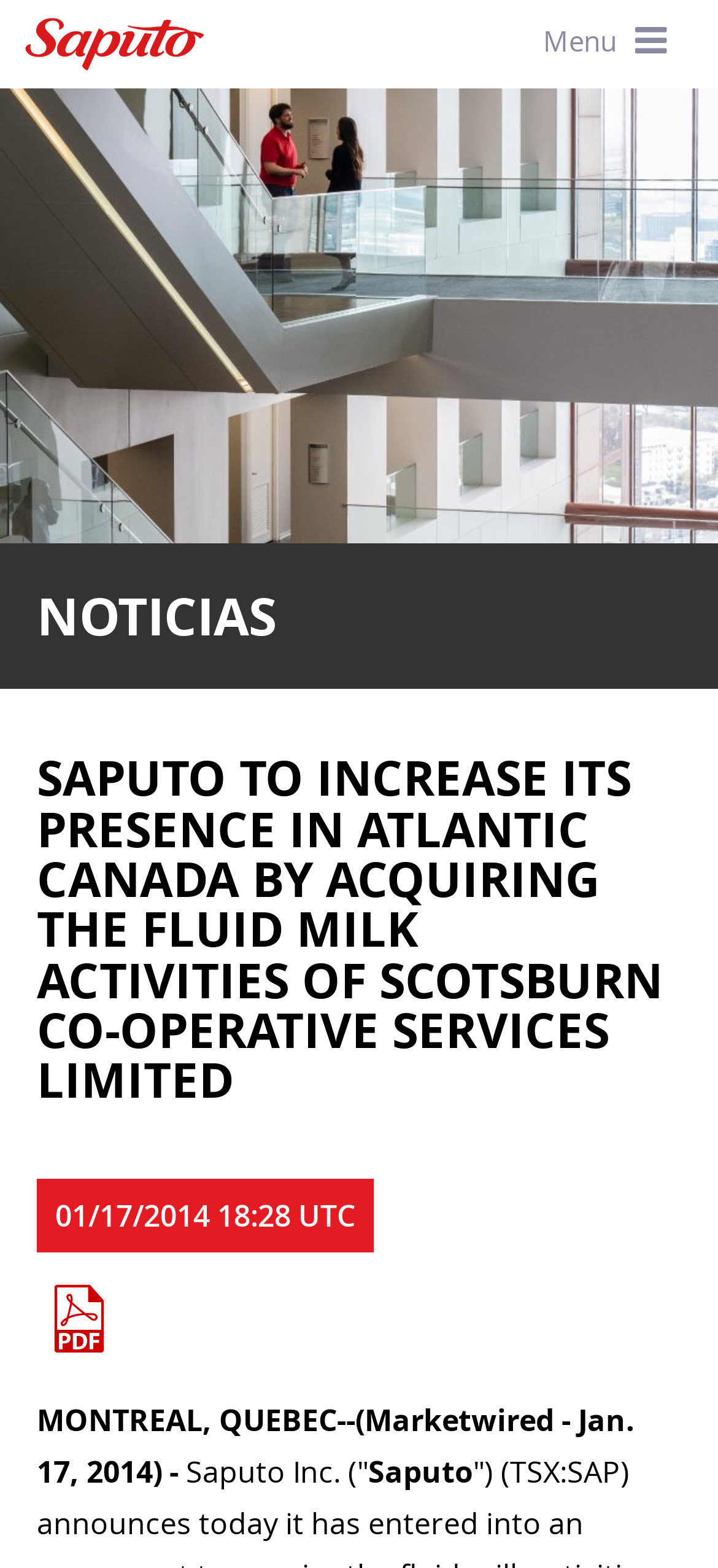What is the date of the news release?
Using the visual information from the image, give a one-word or short-phrase answer.

01/17/2014